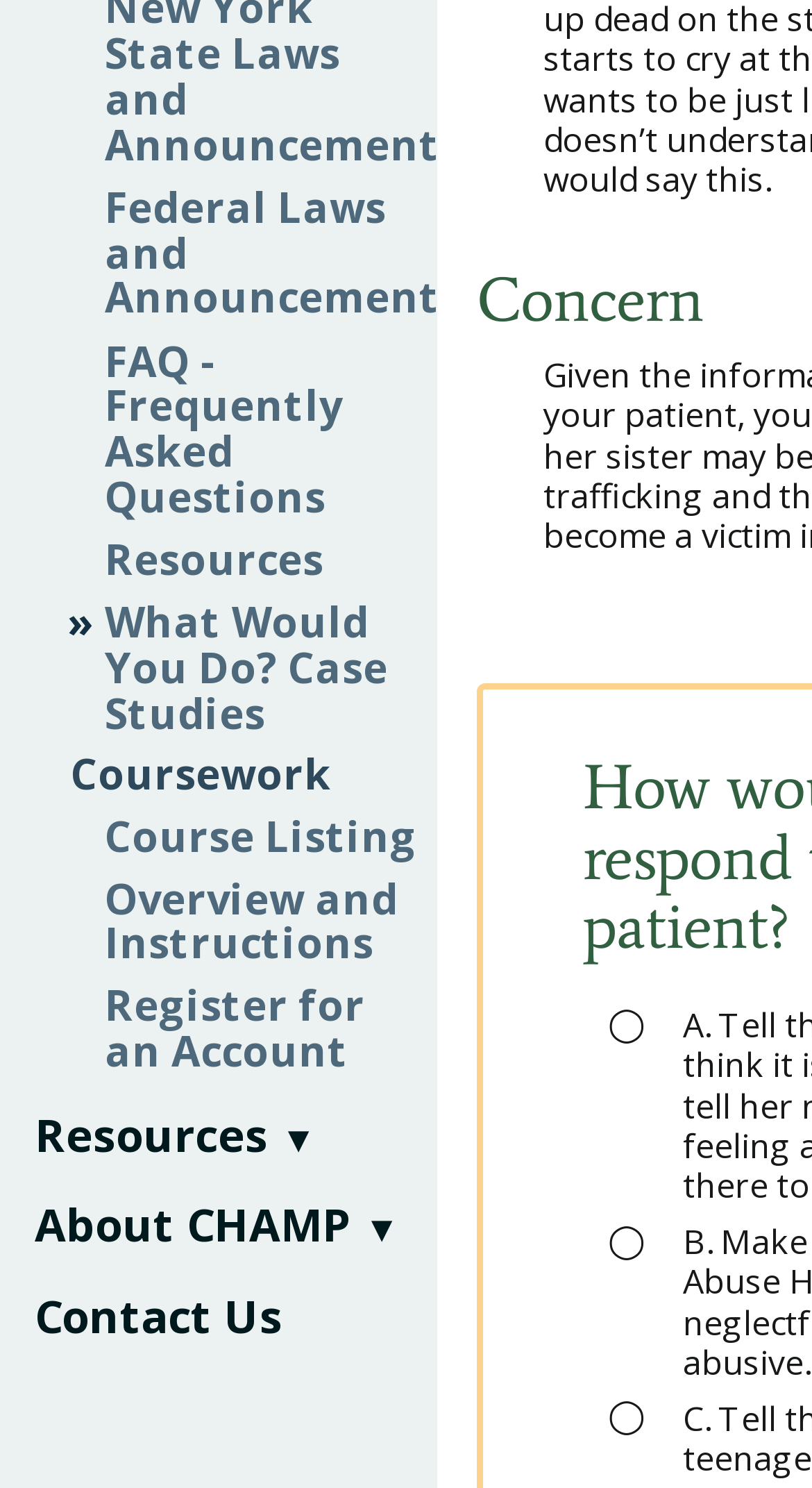Please identify the bounding box coordinates of the area that needs to be clicked to follow this instruction: "Contact Us".

[0.043, 0.864, 0.348, 0.905]